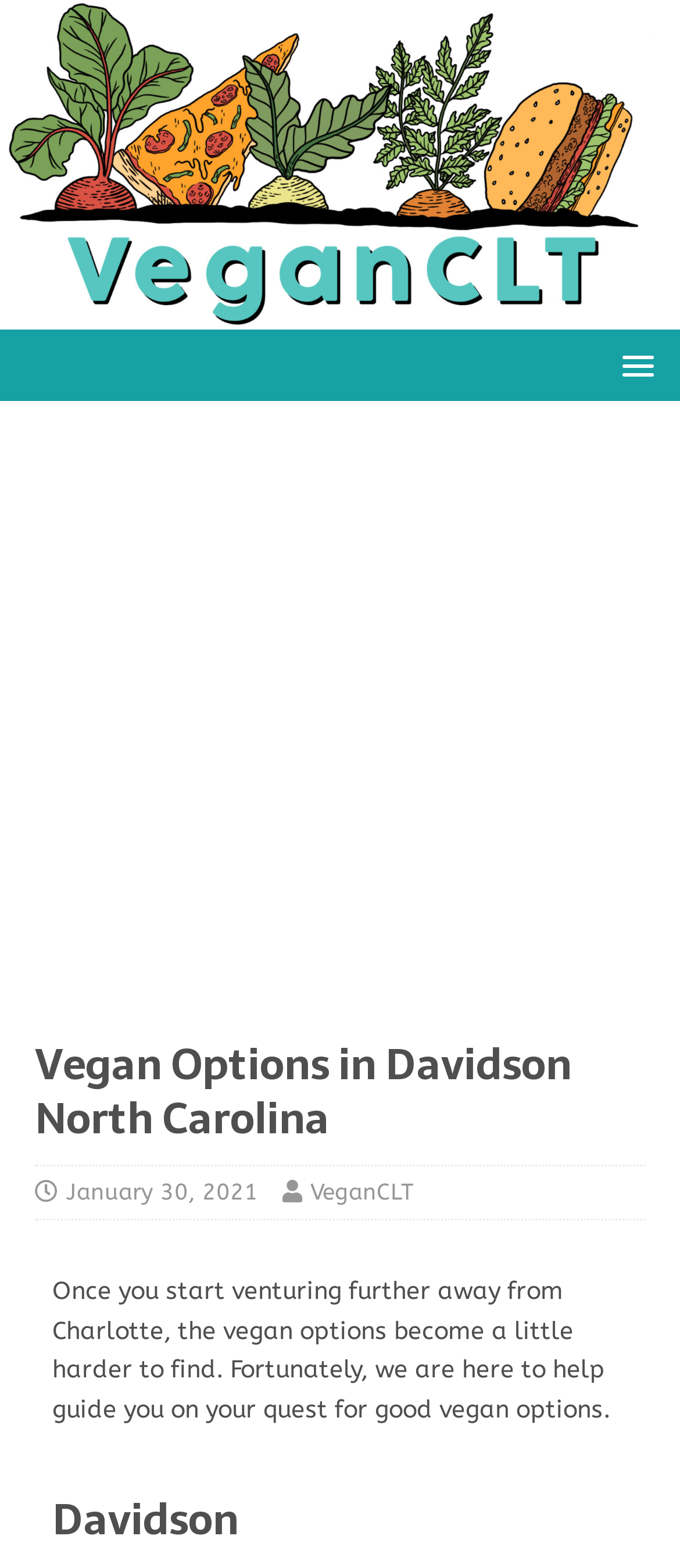Can you extract the primary headline text from the webpage?

Vegan Options in Davidson North Carolina